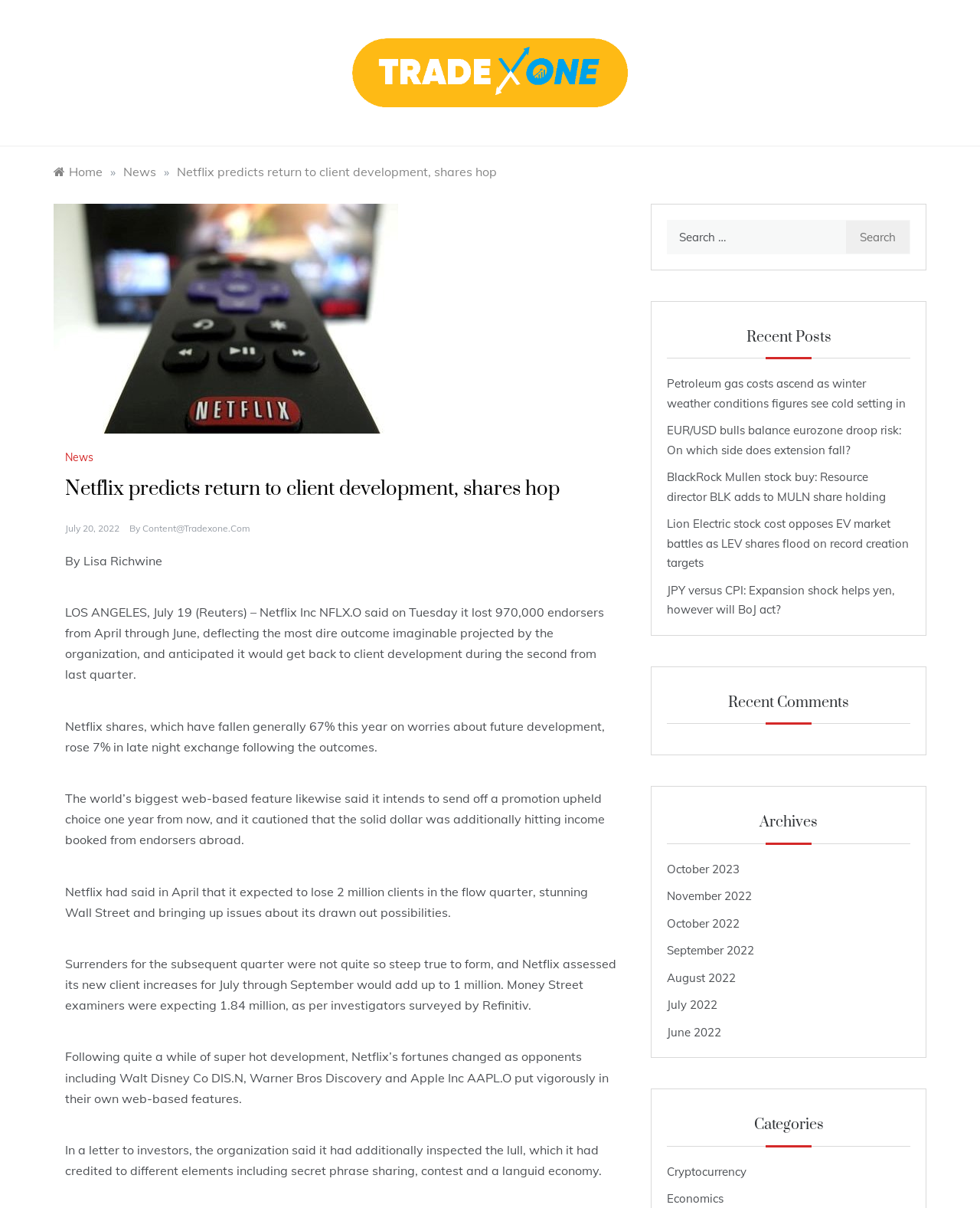Calculate the bounding box coordinates for the UI element based on the following description: "July 2022". Ensure the coordinates are four float numbers between 0 and 1, i.e., [left, top, right, bottom].

[0.68, 0.826, 0.732, 0.838]